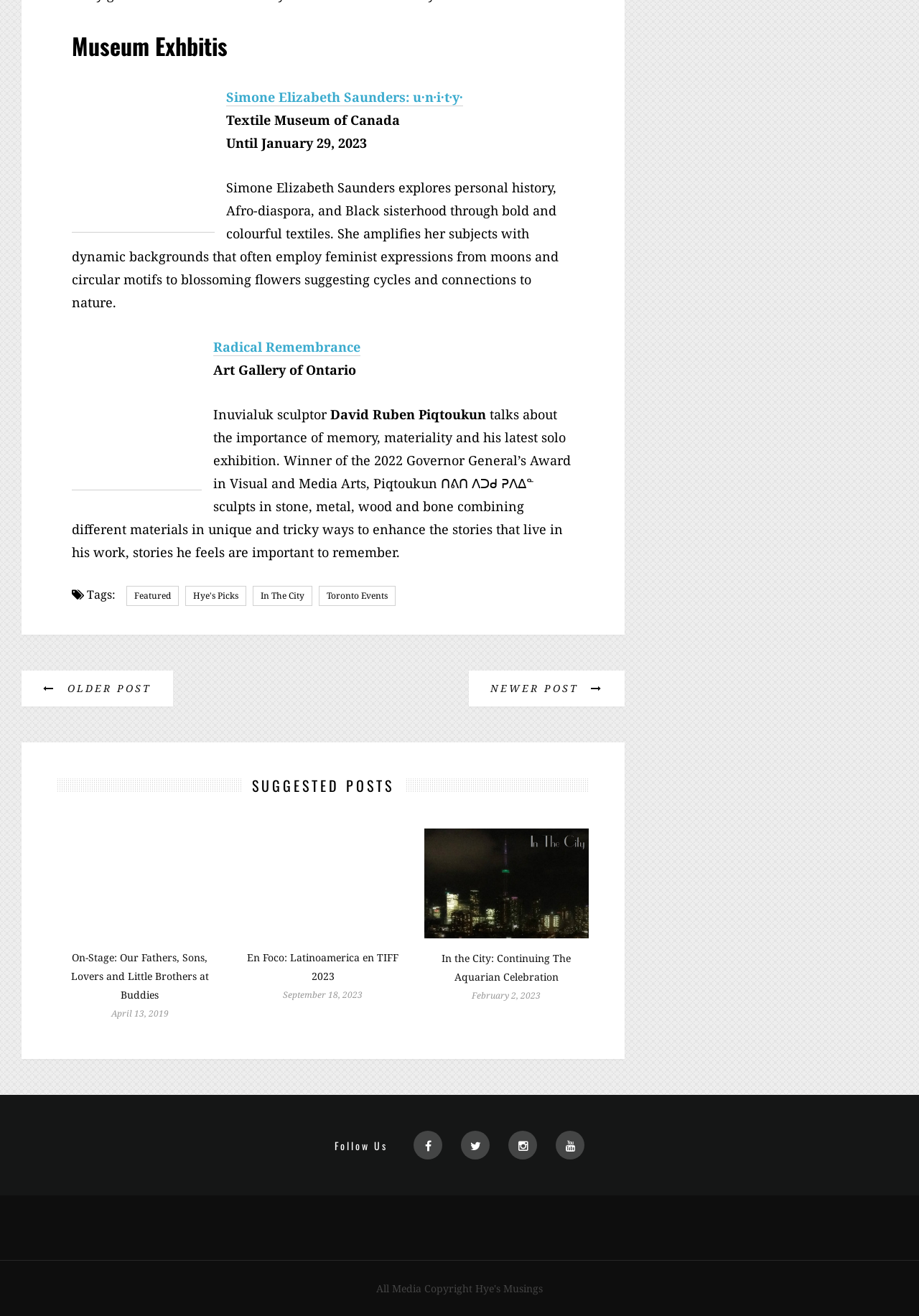Identify the bounding box coordinates of the part that should be clicked to carry out this instruction: "Follow on Facebook".

[0.45, 0.859, 0.481, 0.881]